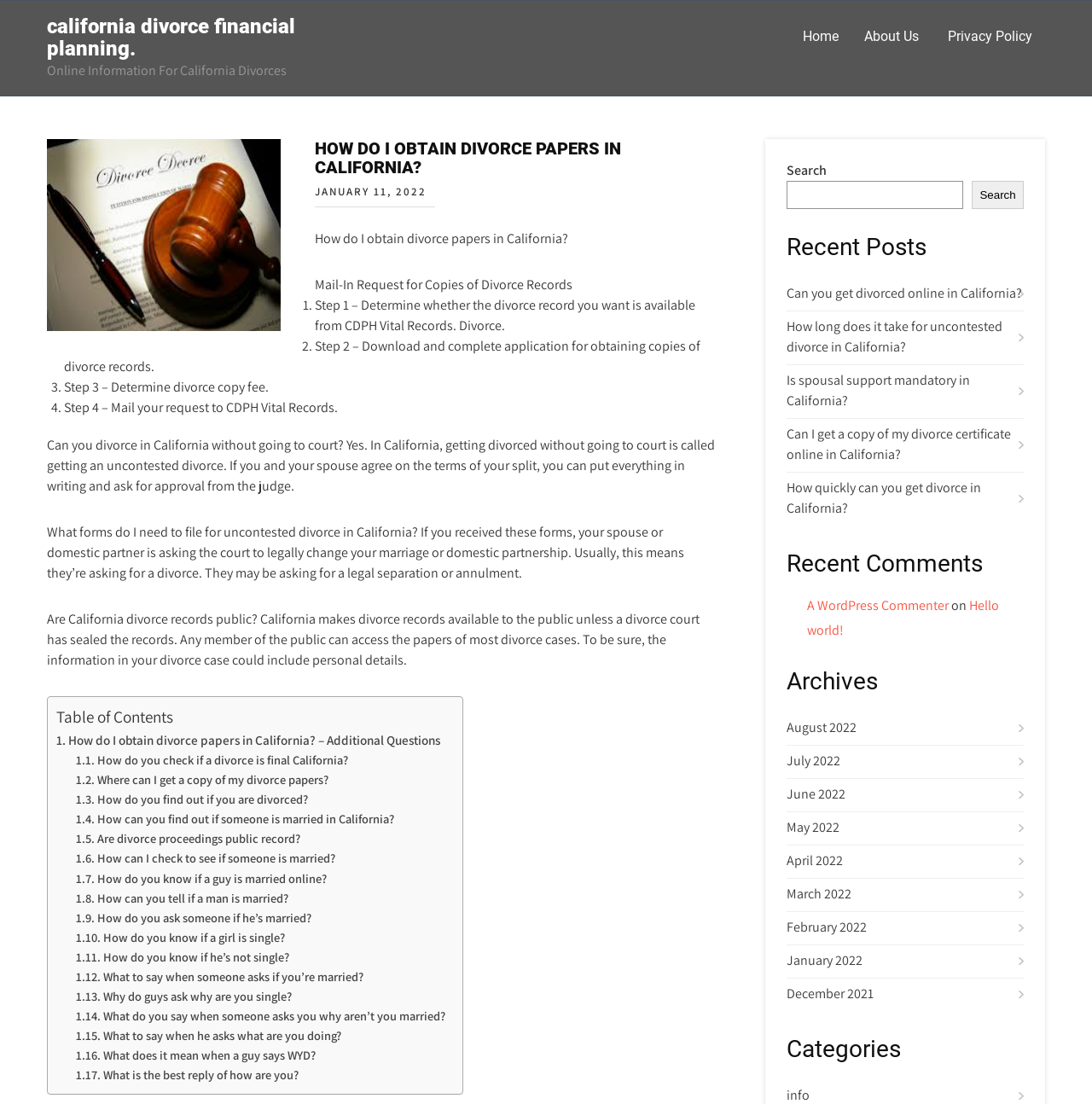What is the title of the section that lists recent posts?
Please provide a single word or phrase answer based on the image.

Recent Posts